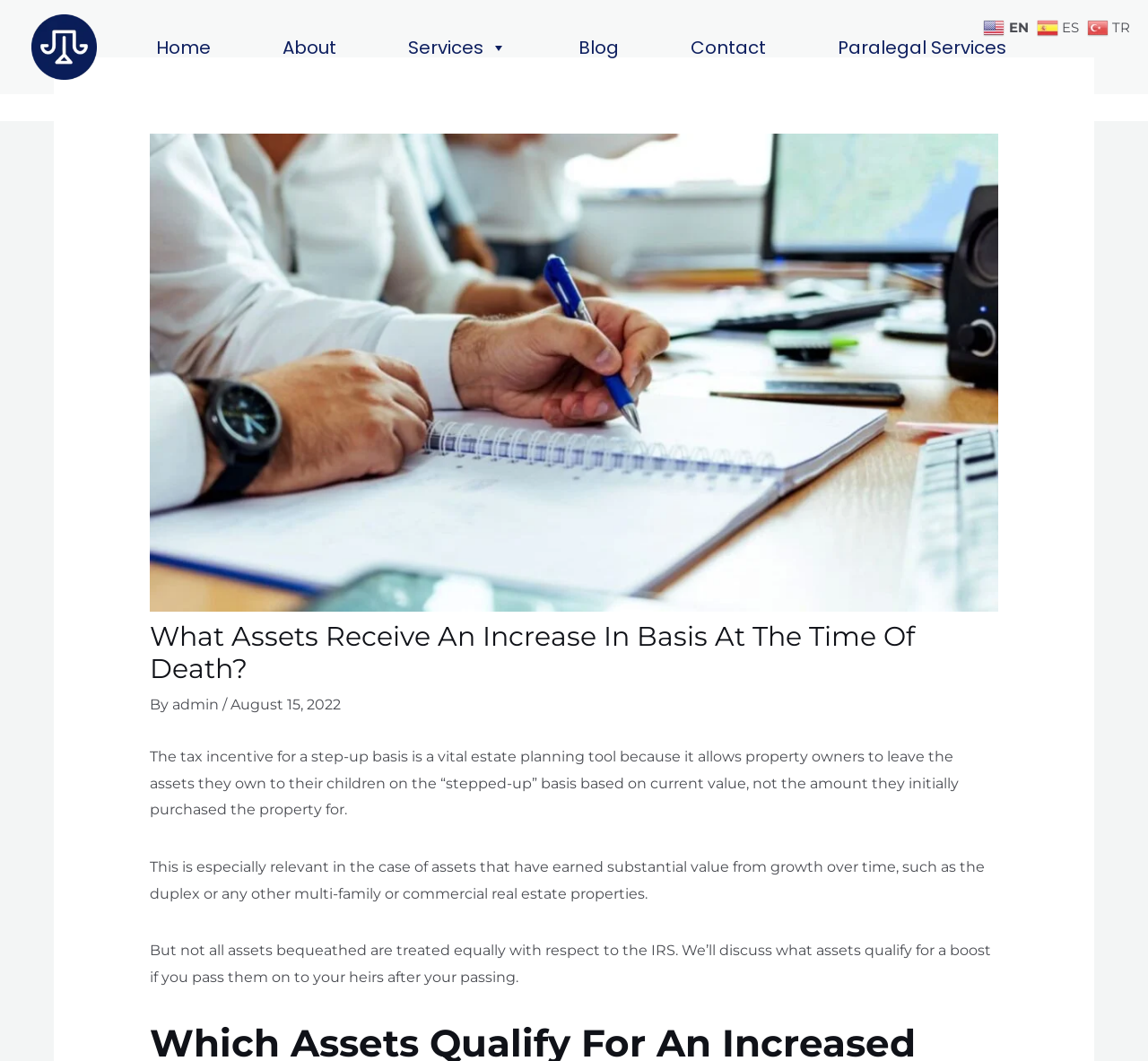Please provide a short answer using a single word or phrase for the question:
What languages are available on the website?

EN, ES, TR